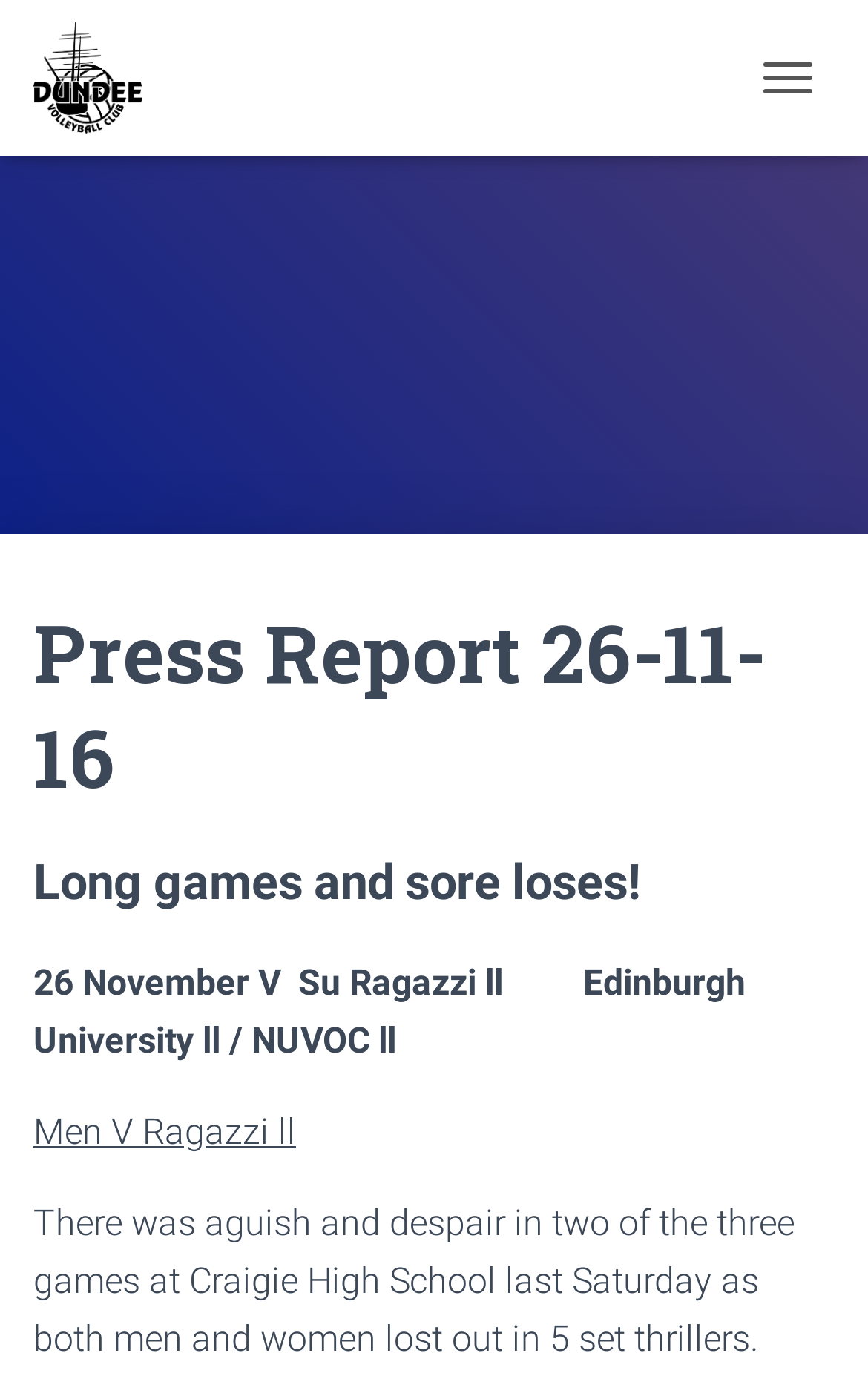Please look at the image and answer the question with a detailed explanation: What is the type of navigation button on the webpage?

The type of navigation button on the webpage is 'TOGGLE NAVIGATION', which is located at the top right corner of the webpage.